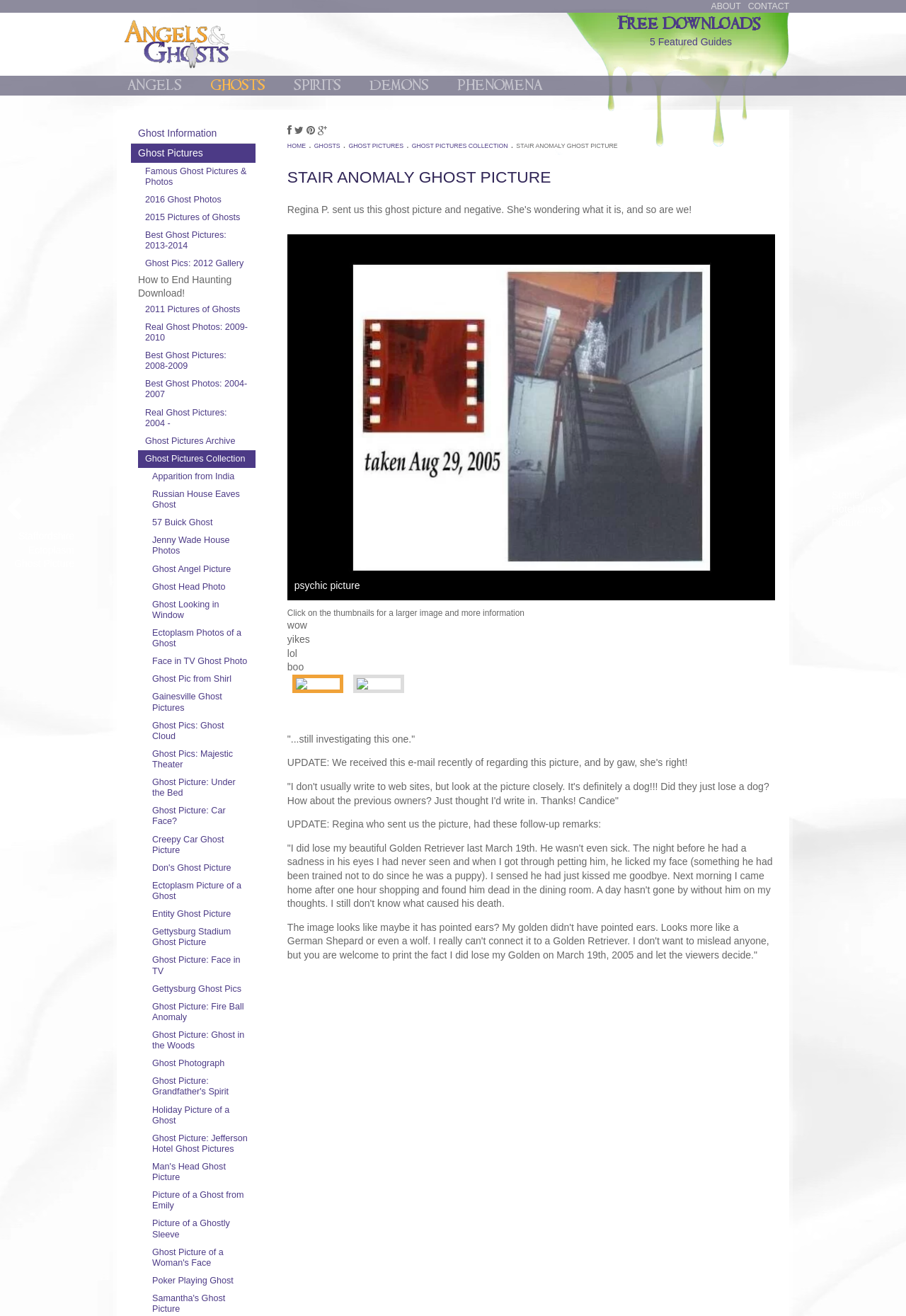How many images are on this webpage?
Based on the image, give a concise answer in the form of a single word or short phrase.

At least 3